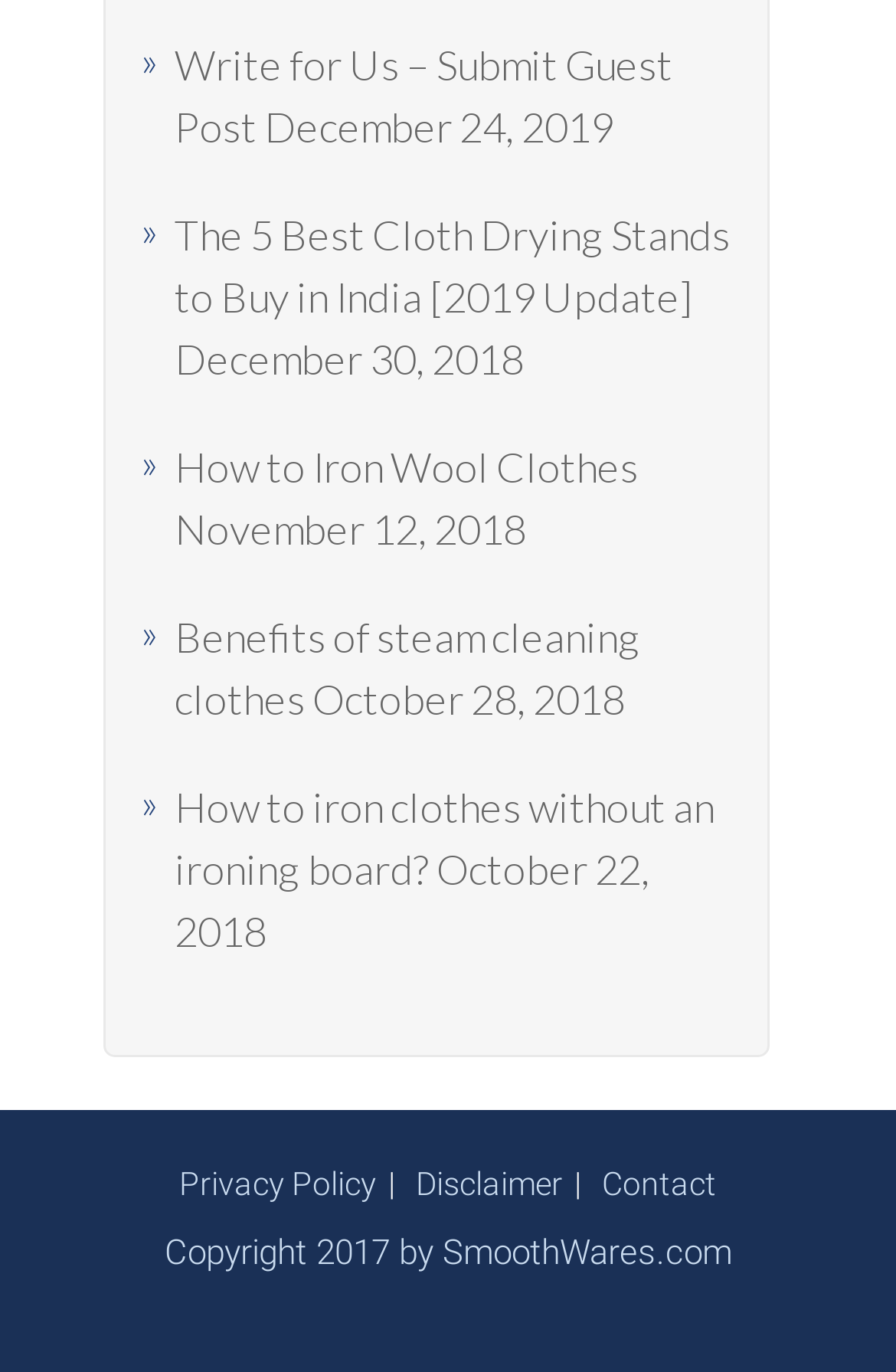Please identify the bounding box coordinates of the element I should click to complete this instruction: 'Contact the website administrator'. The coordinates should be given as four float numbers between 0 and 1, like this: [left, top, right, bottom].

[0.672, 0.85, 0.8, 0.876]